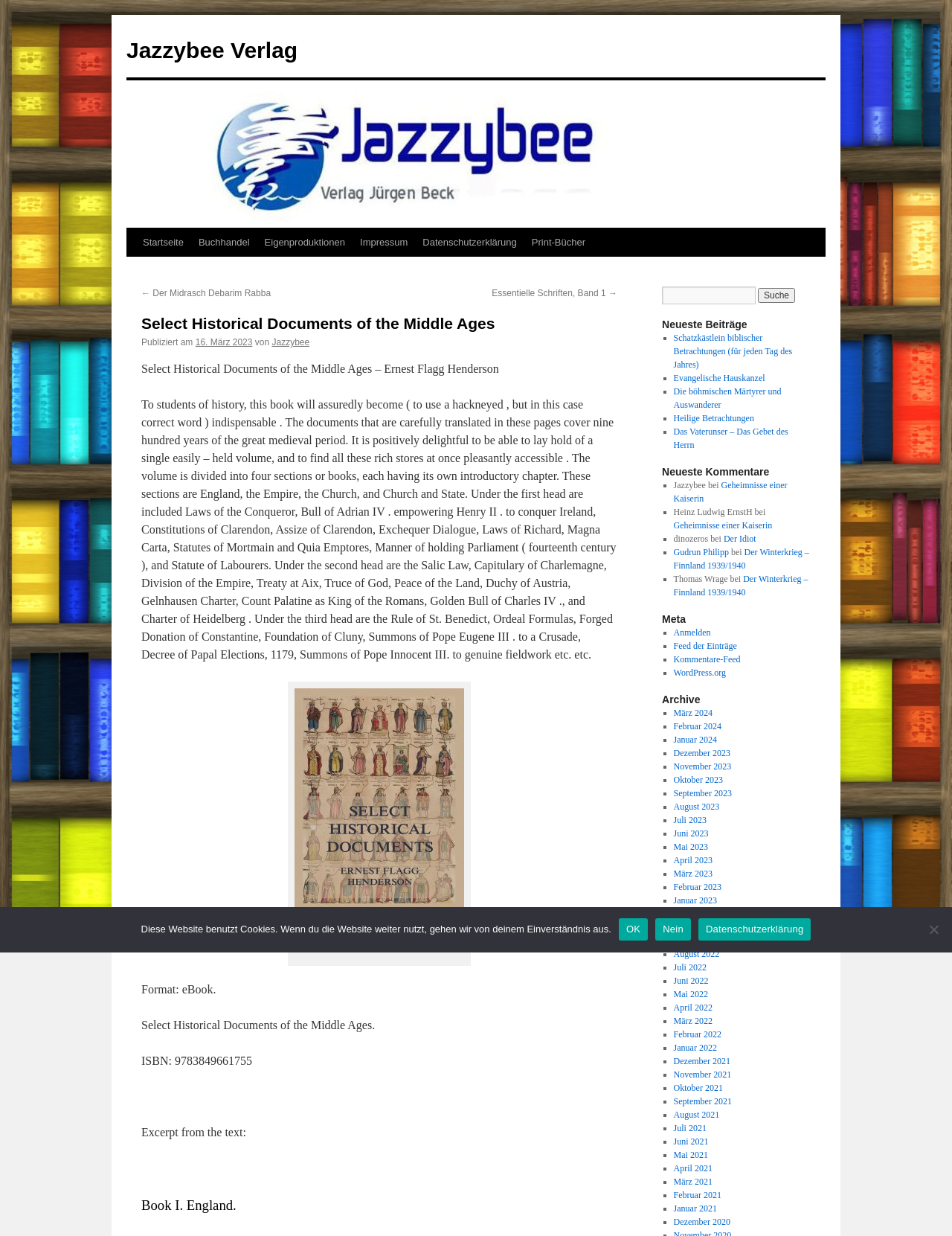Please give the bounding box coordinates of the area that should be clicked to fulfill the following instruction: "Go to the start page". The coordinates should be in the format of four float numbers from 0 to 1, i.e., [left, top, right, bottom].

[0.142, 0.185, 0.201, 0.208]